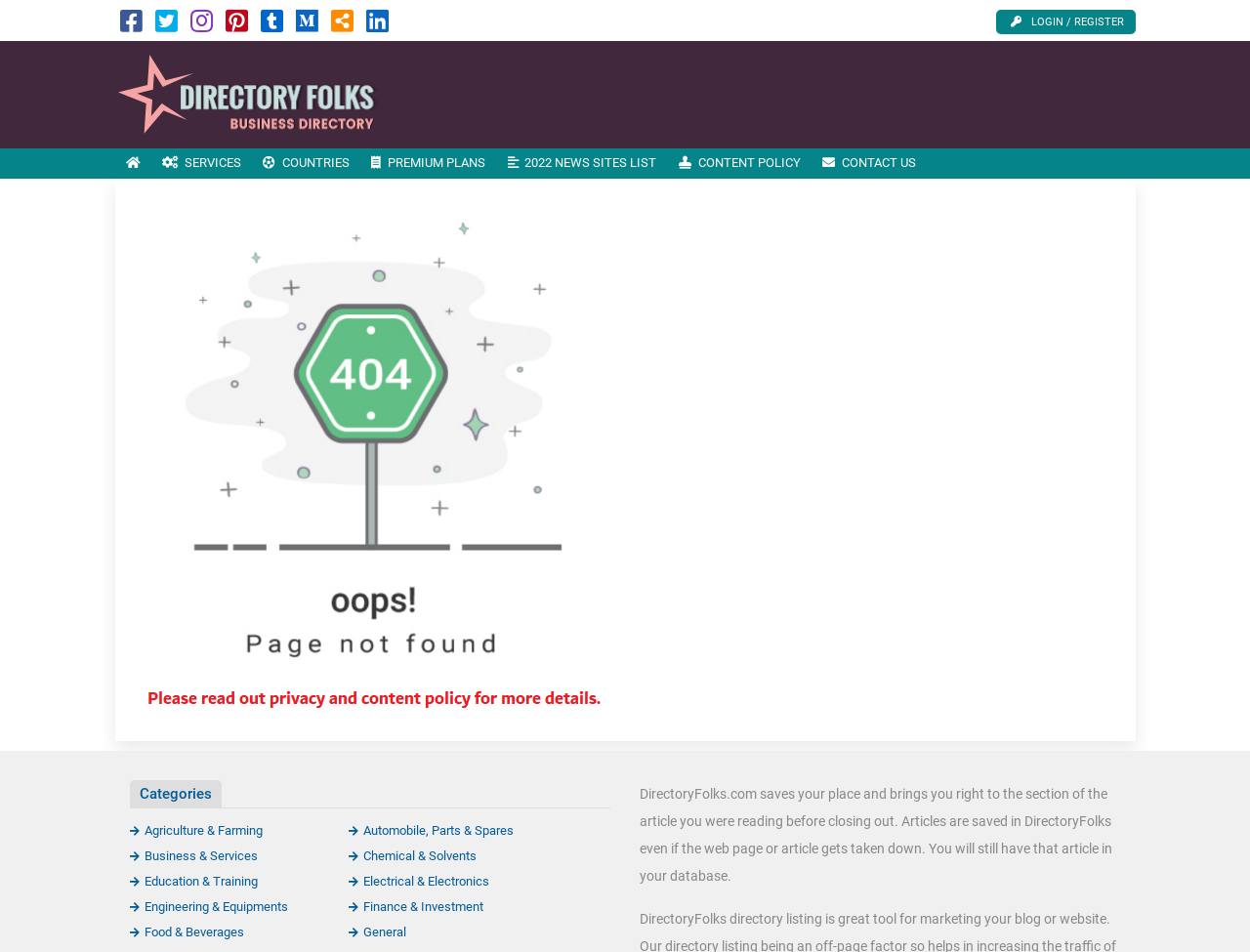Generate a comprehensive description of the webpage.

This webpage appears to be an error page, with a title "Page not found" and a brief description "Social Framework for Blogger and Youtuber to Bring More Views to Your Site". 

At the top left corner, there are several social media links, represented by icons, arranged horizontally. Below these icons, there is a logo of "directoryfolks.com" with a link to the homepage. 

To the right of the logo, there is a navigation menu with links to various sections, including "HOME", "SERVICES", "COUNTRIES", "PREMIUM PLANS", "2022 NEWS SITES LIST", "CONTENT POLICY", and "CONTACT US". 

The main content area of the page is divided into two sections. On the left side, there is an image with the title "Error Page". Below the image, there is a heading "Categories" followed by a list of links to various categories, including "Agriculture & Farming", "Automobile, Parts & Spares", "Business & Services", and many others. 

On the right side of the main content area, there is a block of text that describes the functionality of DirectoryFolks.com, explaining how it saves articles and allows users to access them even if the original webpage is taken down.